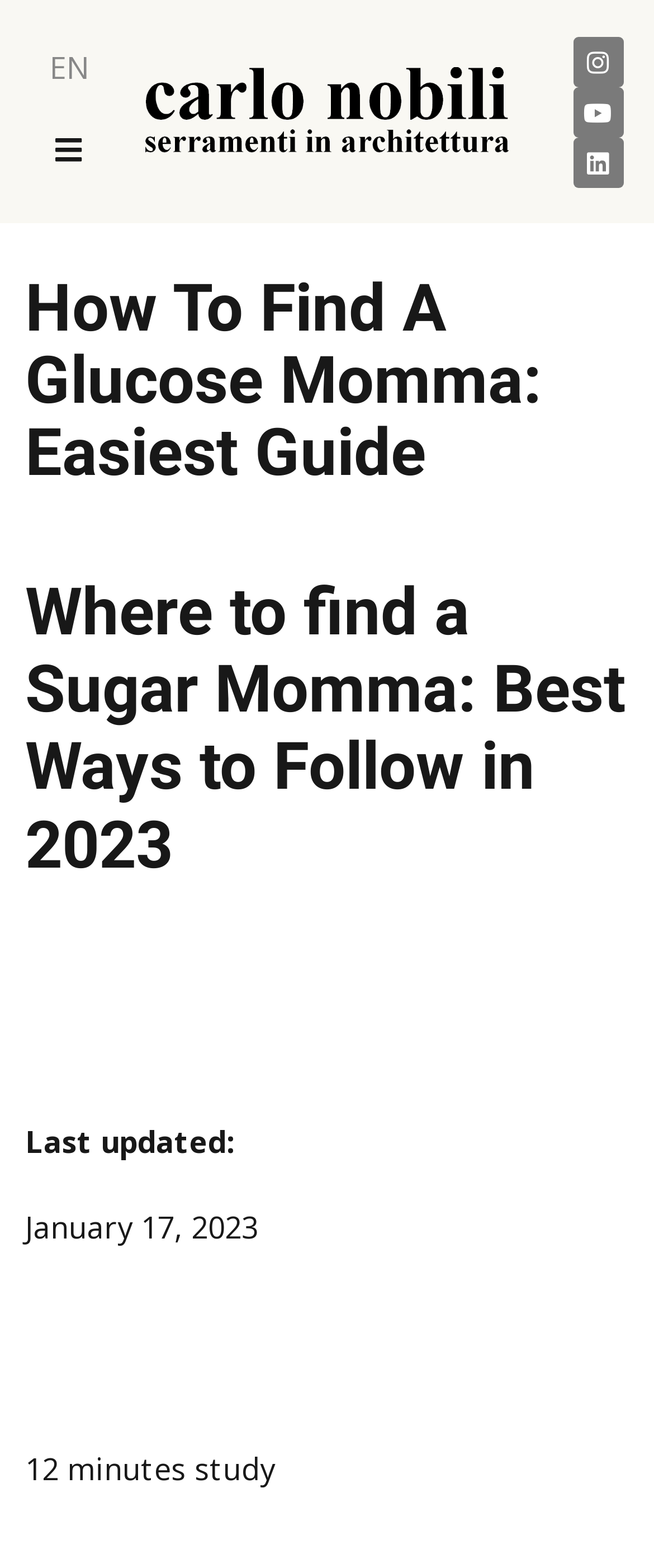Reply to the question below using a single word or brief phrase:
When was the webpage last updated?

January 17, 2023